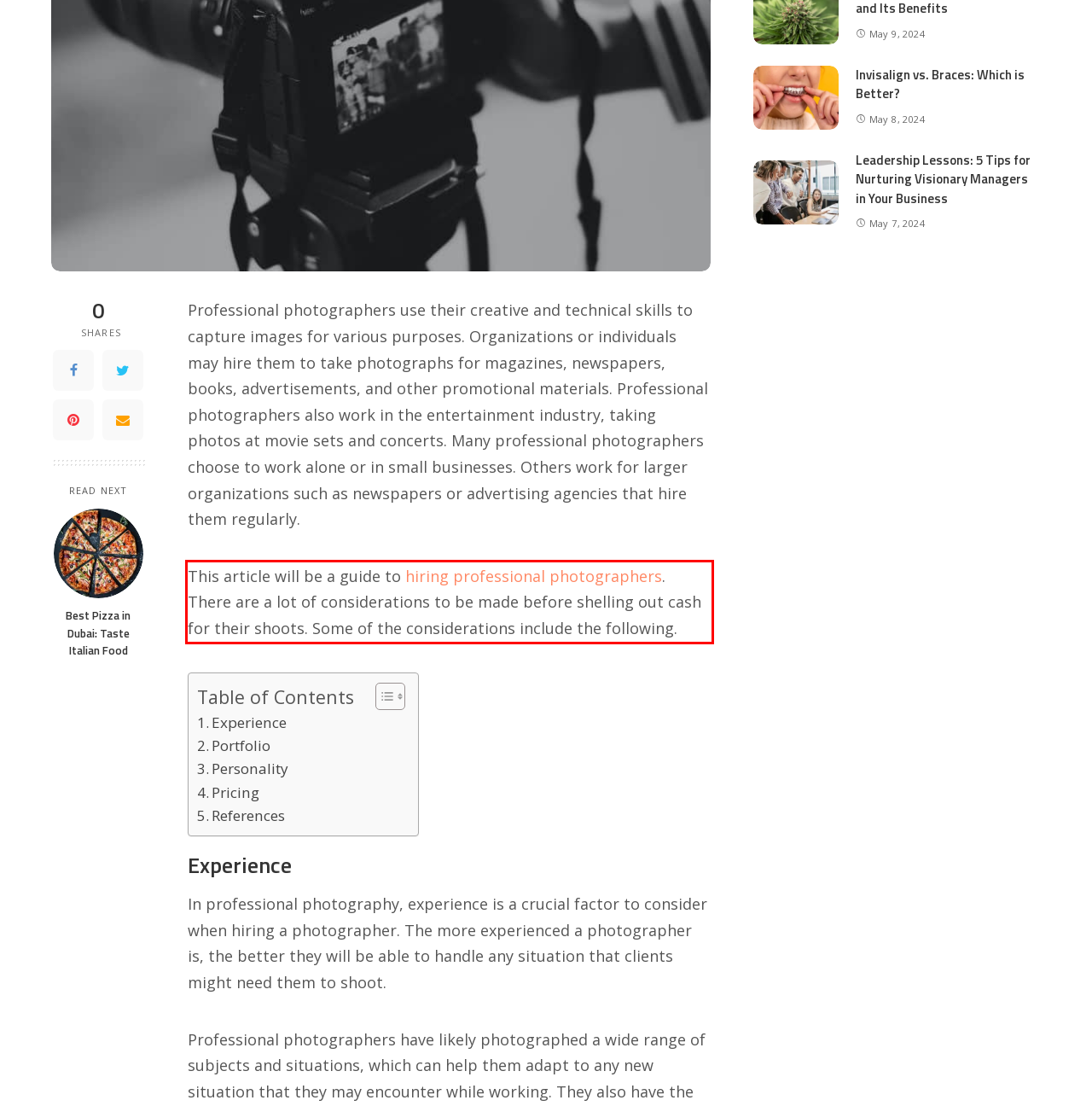The screenshot provided shows a webpage with a red bounding box. Apply OCR to the text within this red bounding box and provide the extracted content.

This article will be a guide to hiring professional photographers. There are a lot of considerations to be made before shelling out cash for their shoots. Some of the considerations include the following.